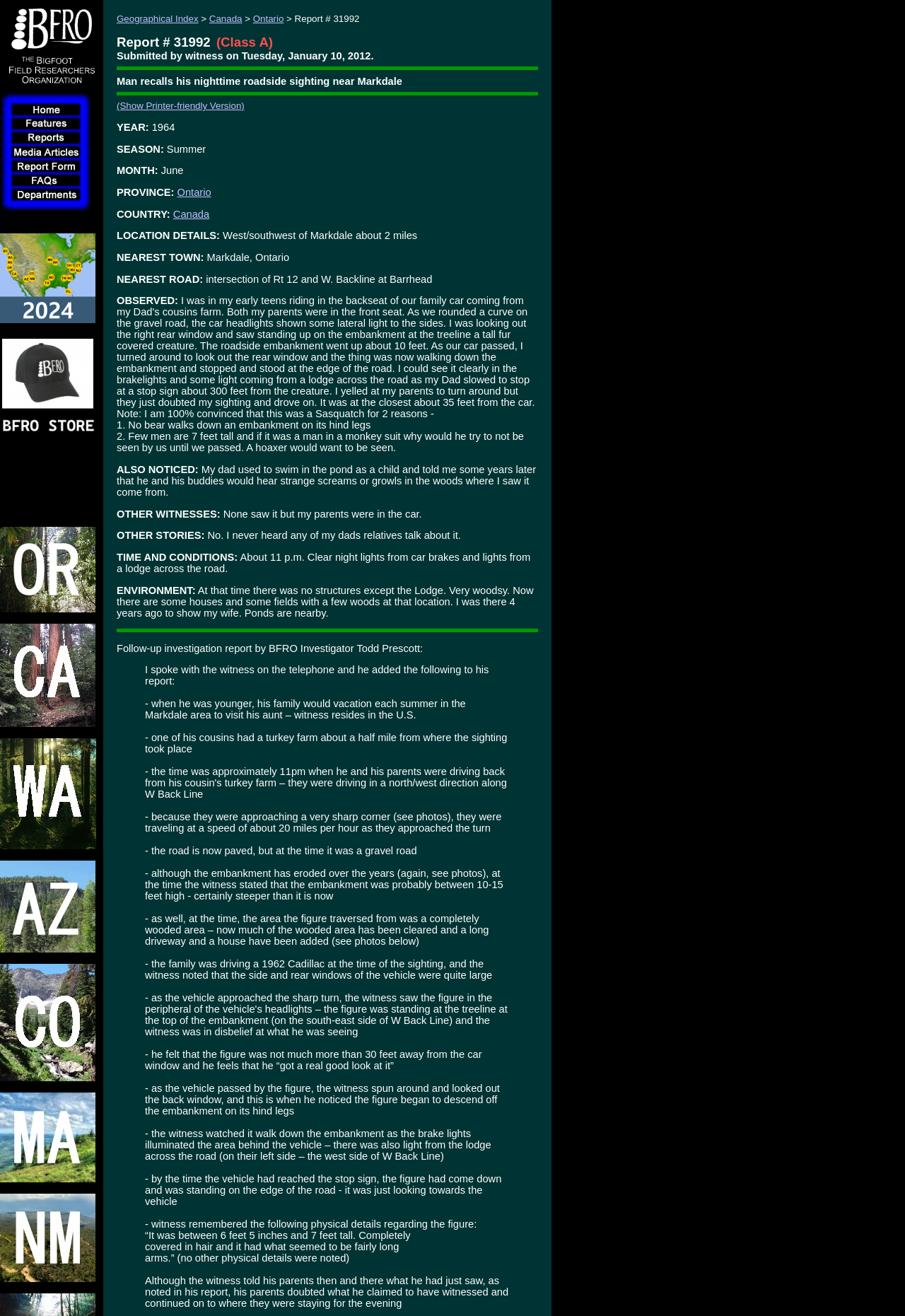Locate the bounding box coordinates of the element that should be clicked to execute the following instruction: "Click the Bigfoot Field Researchers Organization Logo".

[0.006, 0.063, 0.107, 0.071]